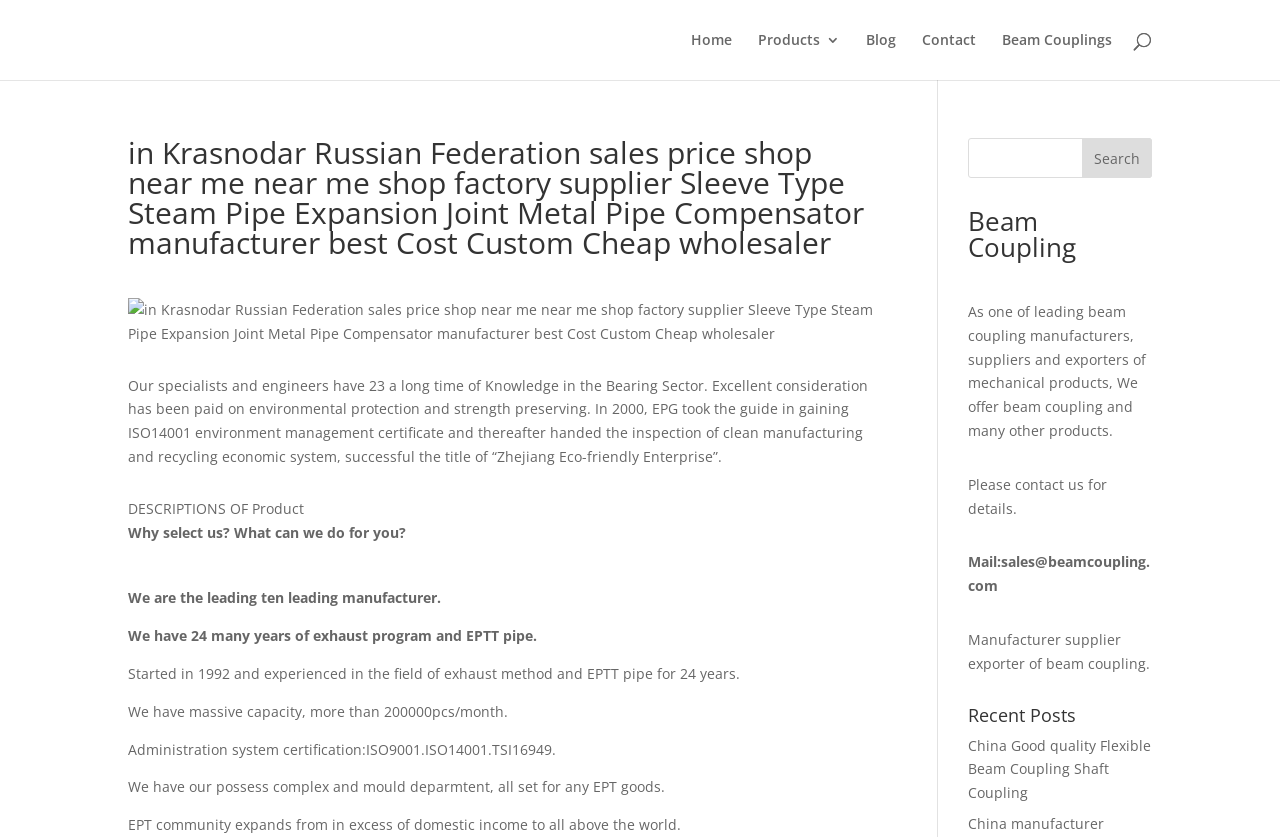Create a detailed narrative of the webpage’s visual and textual elements.

This webpage appears to be a product page for a company that specializes in beam couplings and other mechanical products. At the top of the page, there is a navigation menu with links to "Home", "Products 3", "Blog", "Contact", and "Beam Couplings". Below the navigation menu, there is a search bar that spans almost the entire width of the page.

The main content of the page is divided into two sections. On the left side, there is a heading that reads "in Krasnodar Russian Federation sales price shop near me near me shop factory supplier Sleeve Type Steam Pipe Expansion Joint Metal Pipe Compensator manufacturer best Cost Custom Cheap wholesaler". Below this heading, there is an image, followed by a block of text that describes the company's experience and commitment to environmental protection. The text also mentions the company's ISO14001 environment management certificate and its title of "Zhejiang Eco-friendly Enterprise".

Below the text, there are several headings and paragraphs that describe the company's products and services. The headings include "DESCRIPTIONS OF Product", "Why select us? What can we do for you?", and "We are the leading ten leading manufacturer". The paragraphs provide information about the company's experience, capacity, and certifications.

On the right side of the page, there is a search box with a "Search" button. Below the search box, there is a heading that reads "Beam Coupling", followed by a paragraph that describes the company's beam coupling products. There is also a contact section with an email address and a heading that reads "Recent Posts", followed by a link to a recent blog post.

Overall, the webpage appears to be a product page that provides information about the company's beam coupling products and services, as well as its experience and certifications.